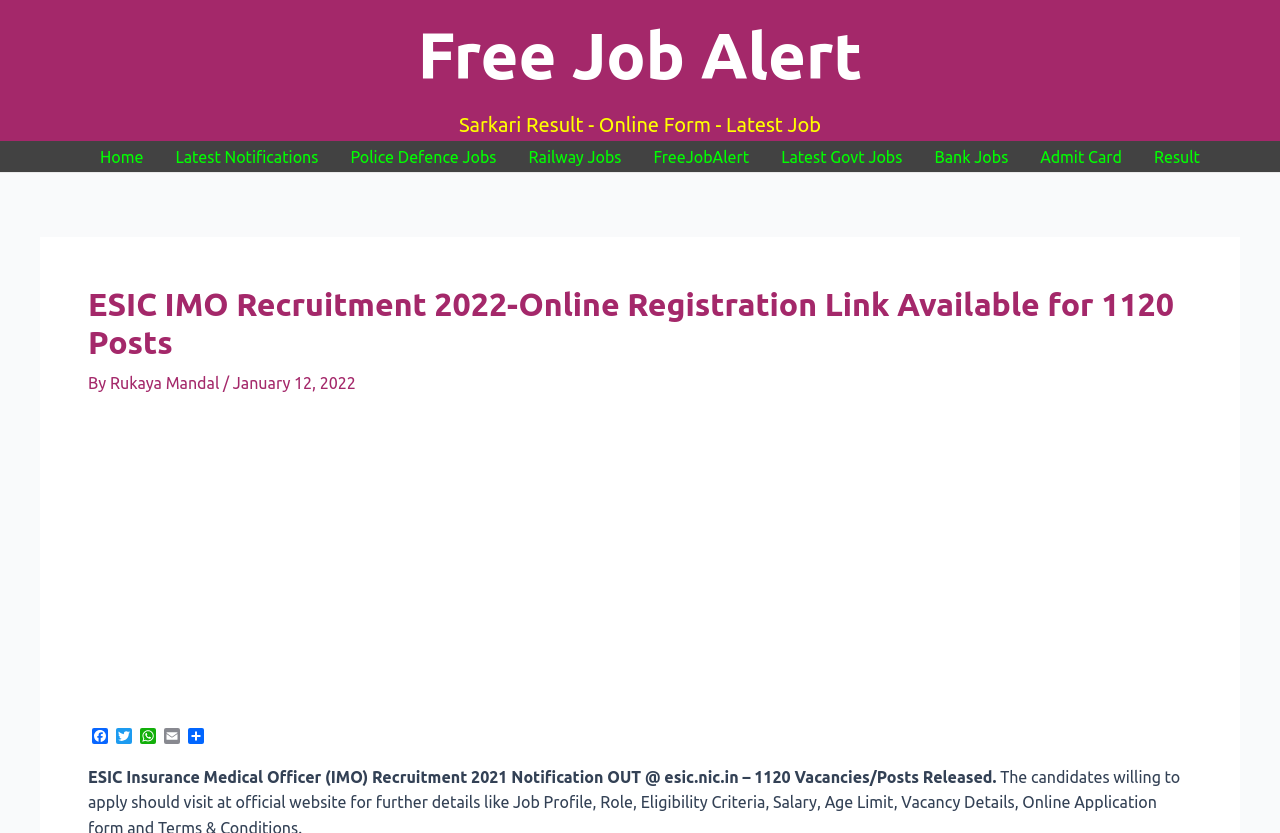Please locate the clickable area by providing the bounding box coordinates to follow this instruction: "Go to Home".

[0.066, 0.17, 0.125, 0.206]